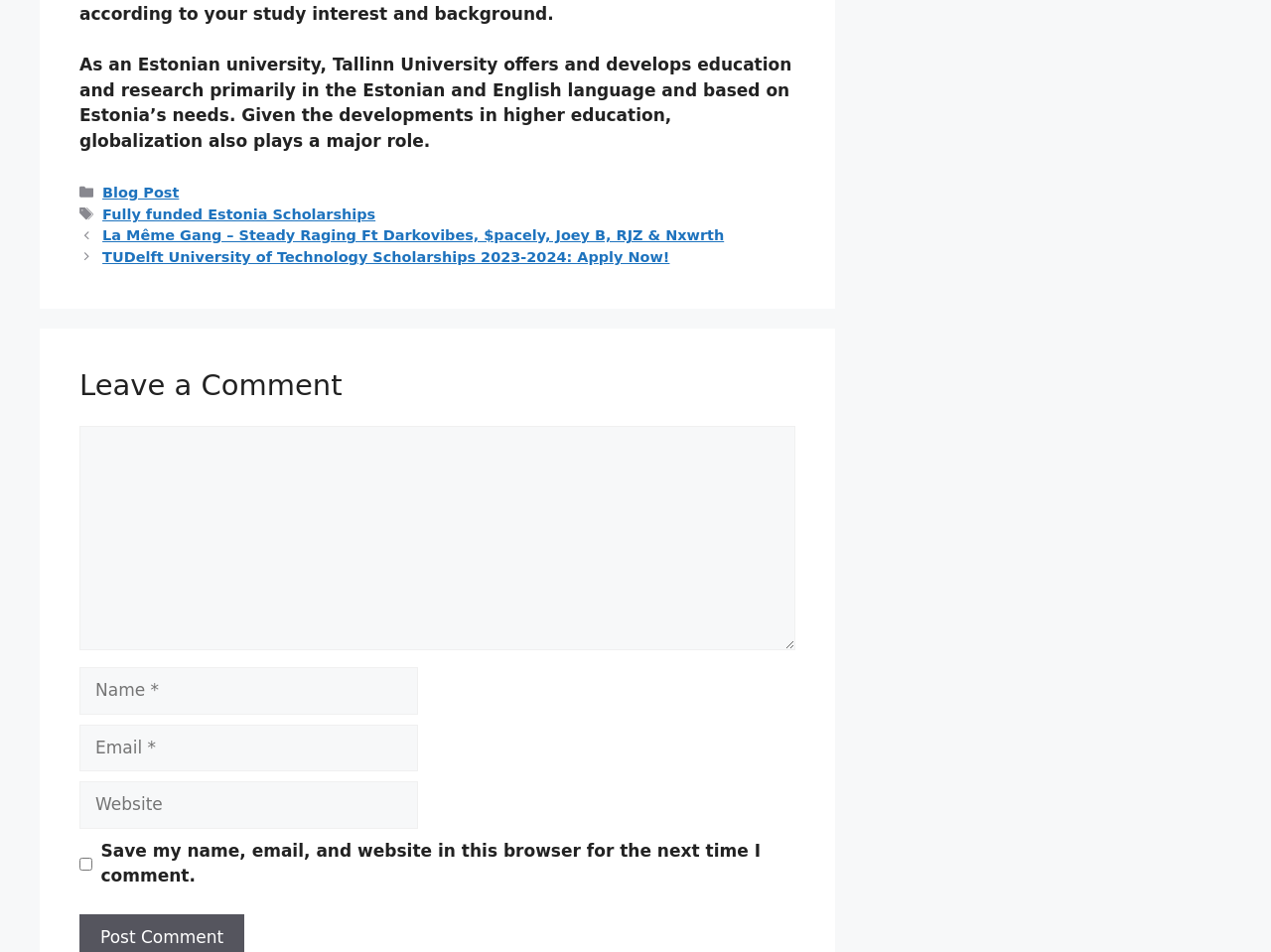Determine the bounding box coordinates for the region that must be clicked to execute the following instruction: "Click the 'La Même Gang – Steady Raging Ft Darkovibes, $pacely, Joey B, RJZ & Nxwrth' link".

[0.081, 0.239, 0.57, 0.256]